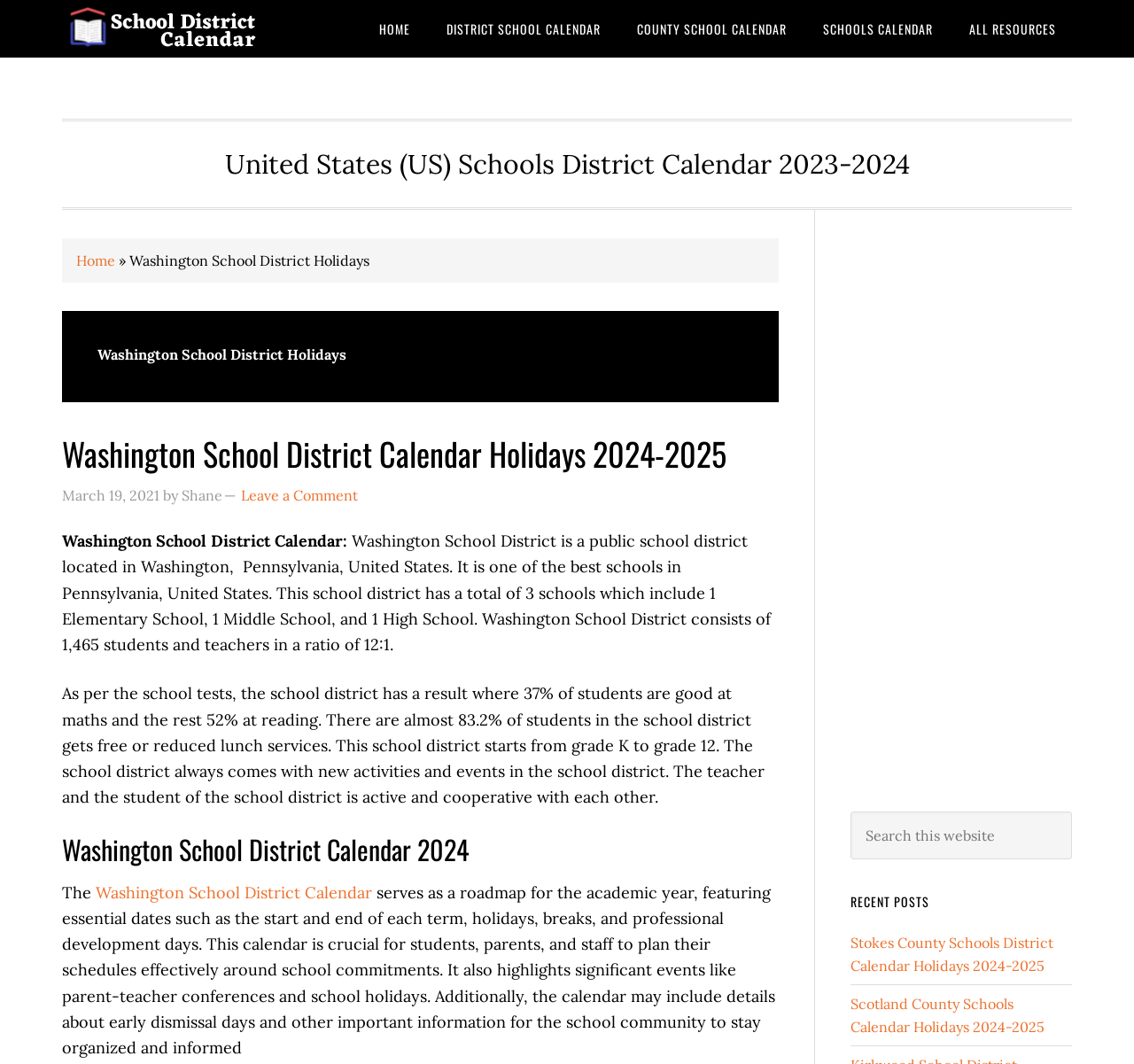Respond to the following query with just one word or a short phrase: 
What is the student-teacher ratio?

12:1